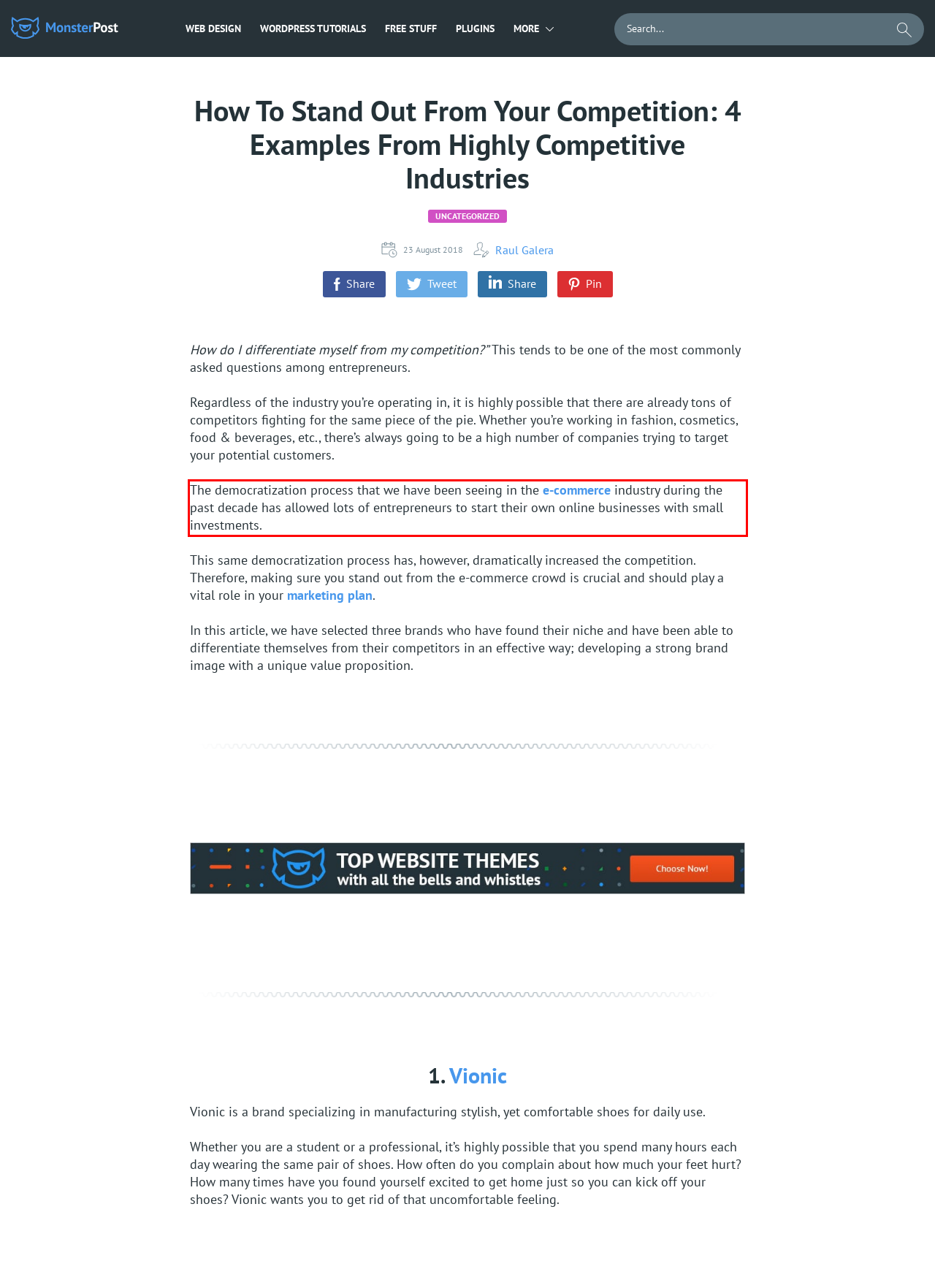Examine the webpage screenshot, find the red bounding box, and extract the text content within this marked area.

The democratization process that we have been seeing in the e-commerce industry during the past decade has allowed lots of entrepreneurs to start their own online businesses with small investments.